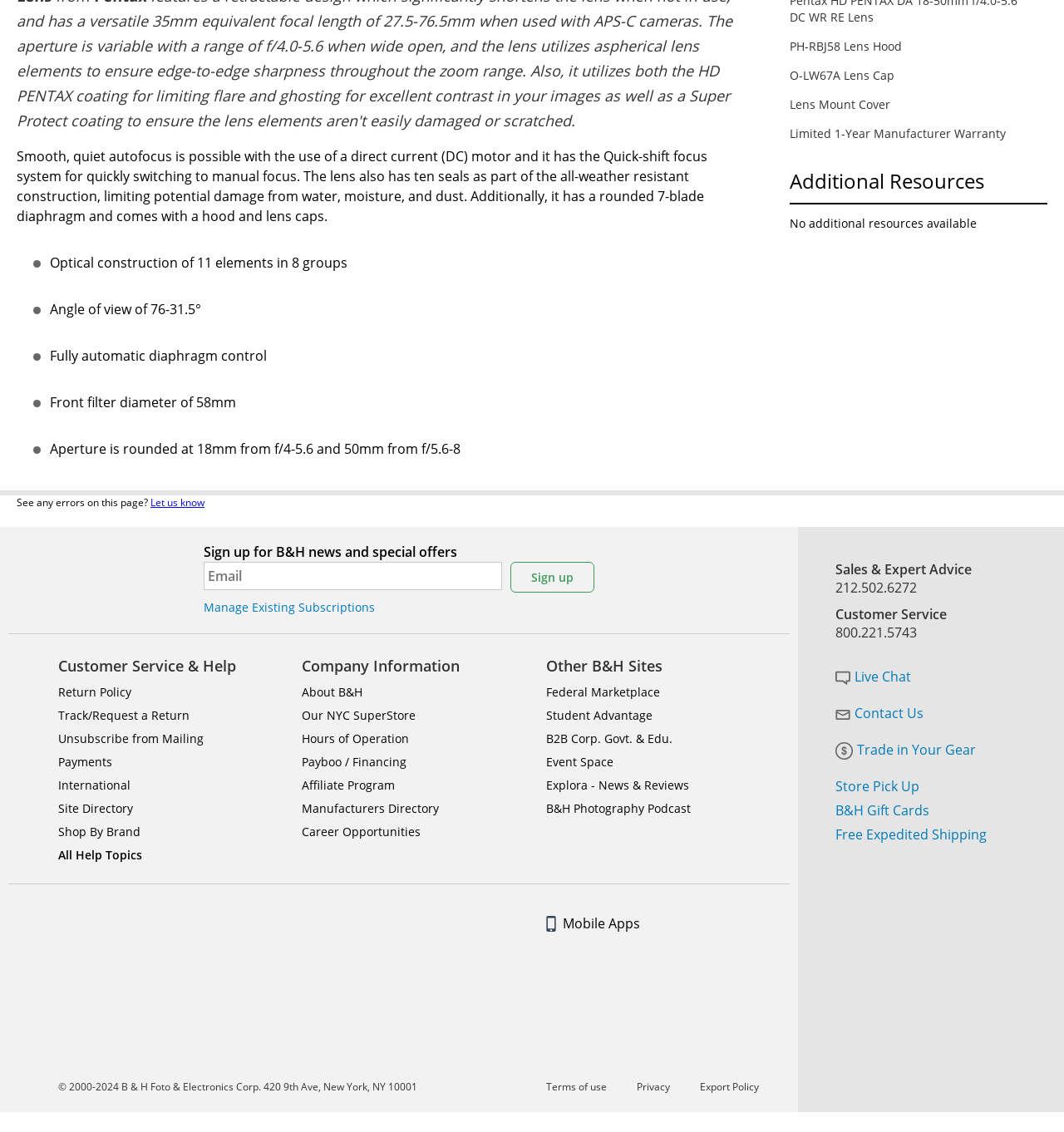Provide a single word or phrase answer to the question: 
What is the function of the 'PH-RBJ58 Lens Hood'?

lens hood